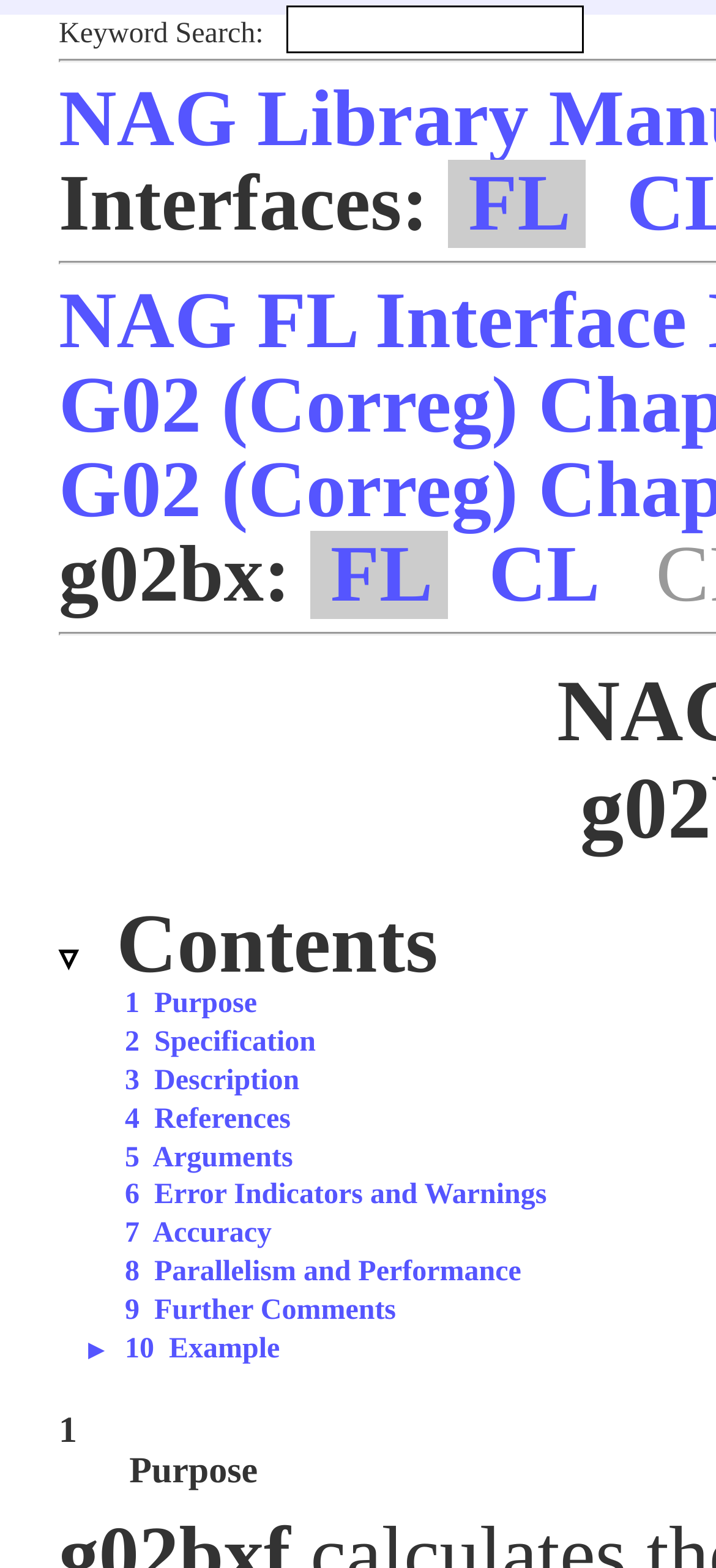Specify the bounding box coordinates of the element's region that should be clicked to achieve the following instruction: "Go to FL interface". The bounding box coordinates consist of four float numbers between 0 and 1, in the format [left, top, right, bottom].

[0.626, 0.102, 0.819, 0.158]